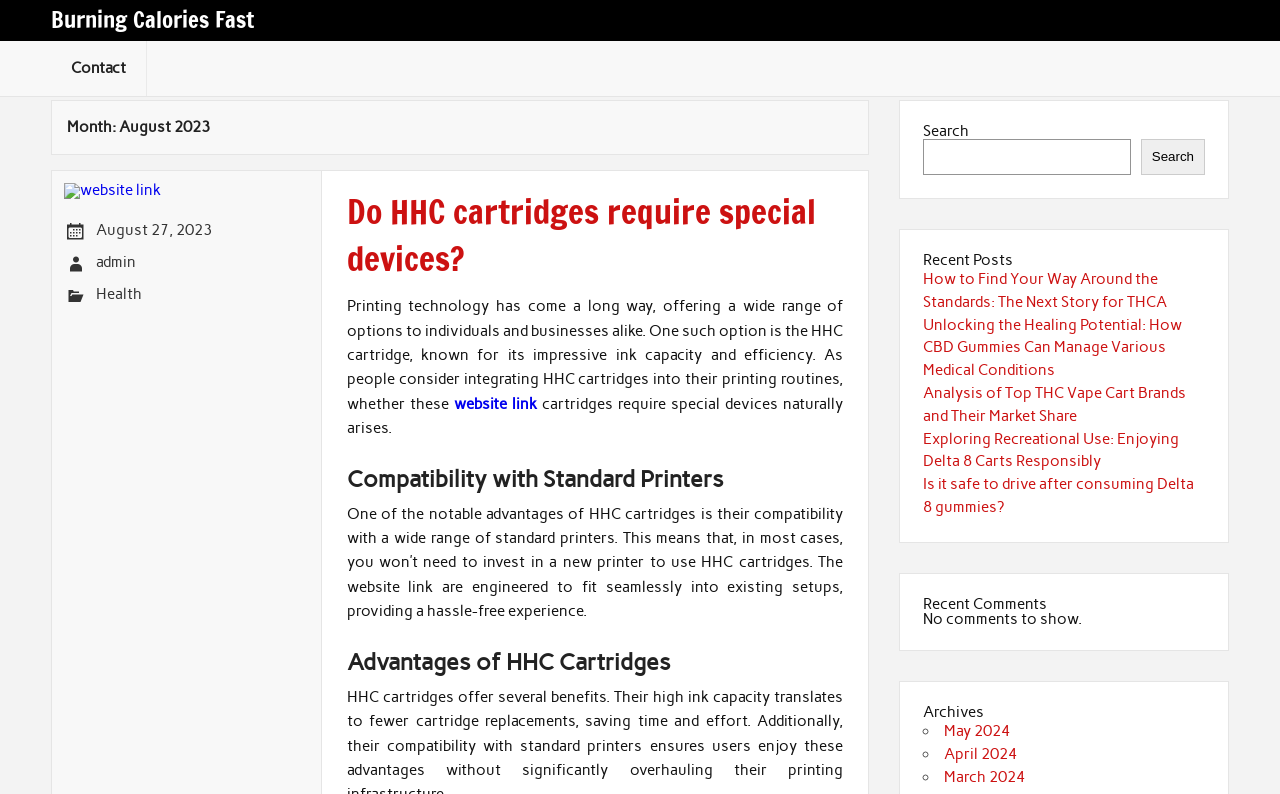Please find the bounding box coordinates of the section that needs to be clicked to achieve this instruction: "Search for something".

[0.721, 0.156, 0.941, 0.22]